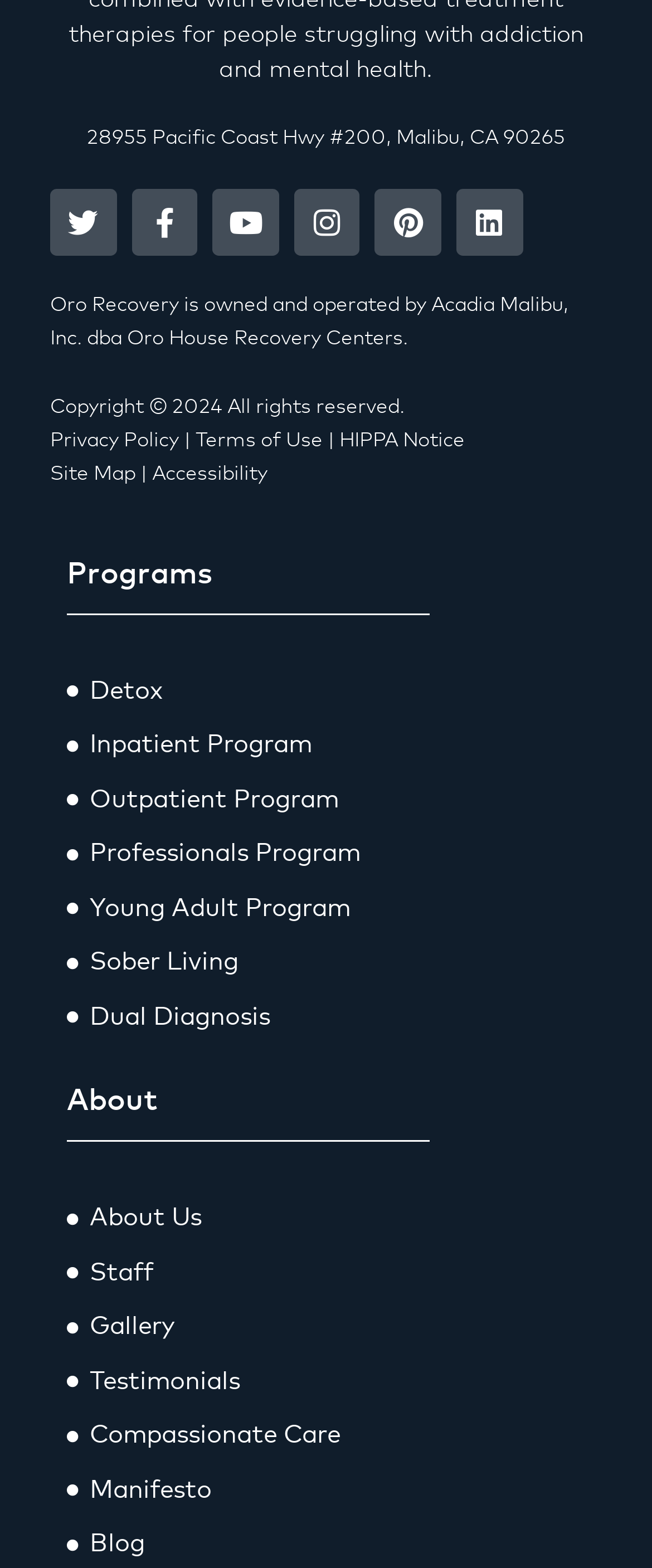What programs does Oro Recovery offer?
Please answer using one word or phrase, based on the screenshot.

Detox, Inpatient Program, Outpatient Program, Professionals Program, Young Adult Program, Sober Living, Dual Diagnosis